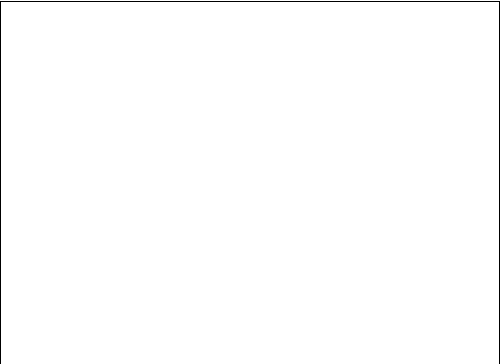What is the main topic of discussion at the convention?
Please respond to the question thoroughly and include all relevant details.

The main topic of discussion at the convention can be inferred from the caption, which mentions 'extraterrestrial experiences', 'UFO sightings', and 'narratives shared by witnesses'.